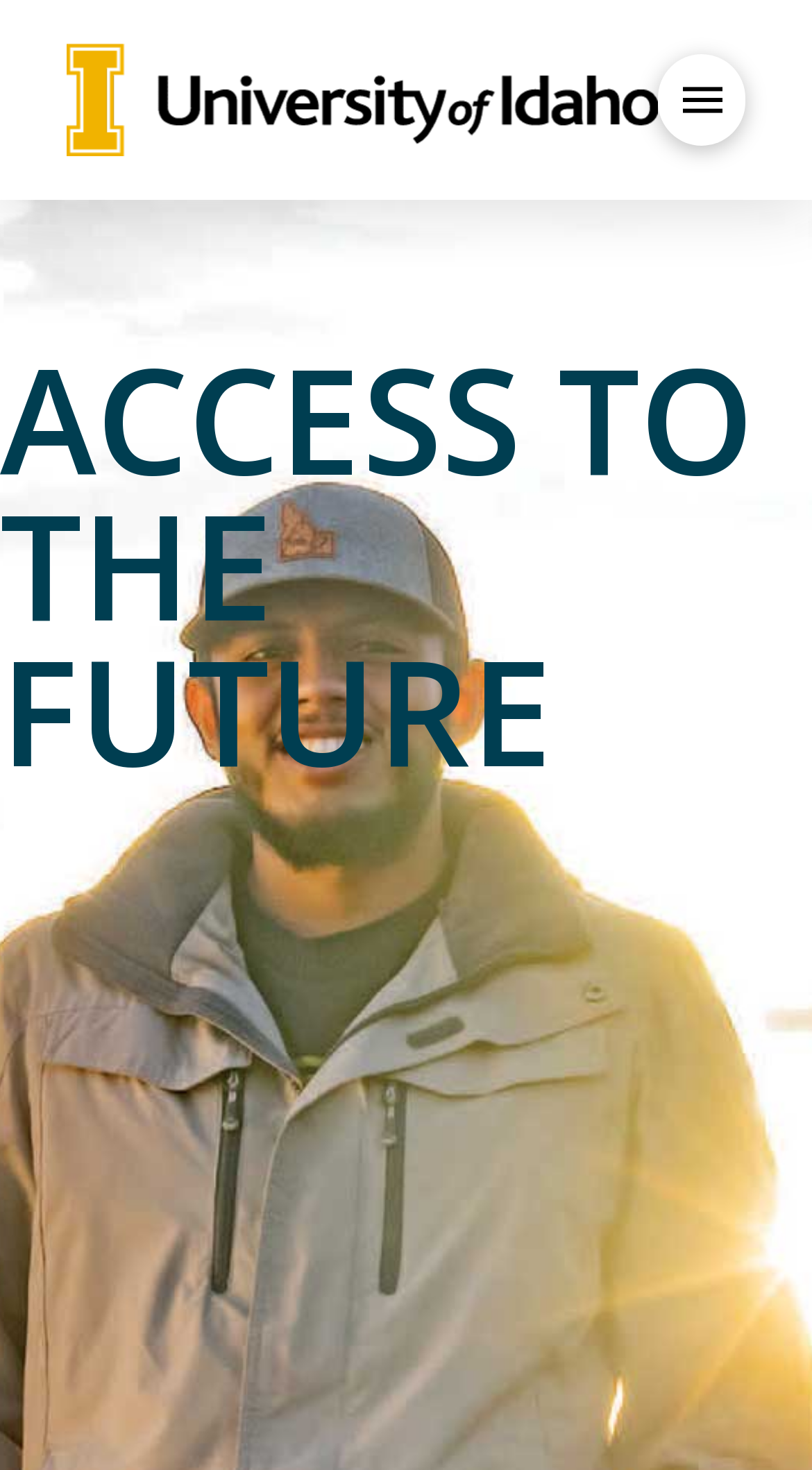Determine the bounding box coordinates in the format (top-left x, top-left y, bottom-right x, bottom-right y). Ensure all values are floating point numbers between 0 and 1. Identify the bounding box of the UI element described by: aria-label="Toggle Off Canvas Content"

[0.811, 0.037, 0.918, 0.099]